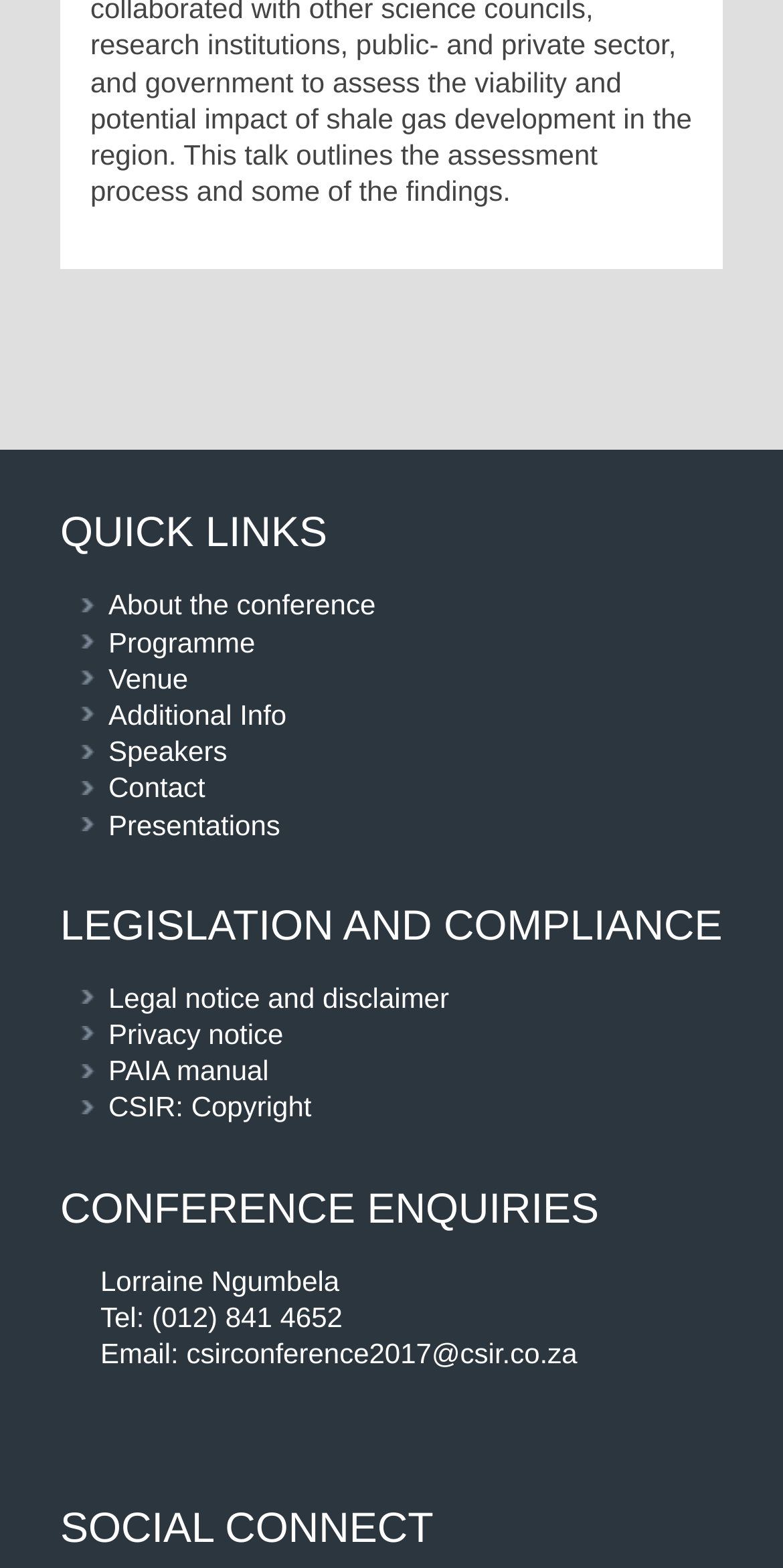Please identify the coordinates of the bounding box that should be clicked to fulfill this instruction: "View presentations".

[0.103, 0.514, 0.923, 0.537]